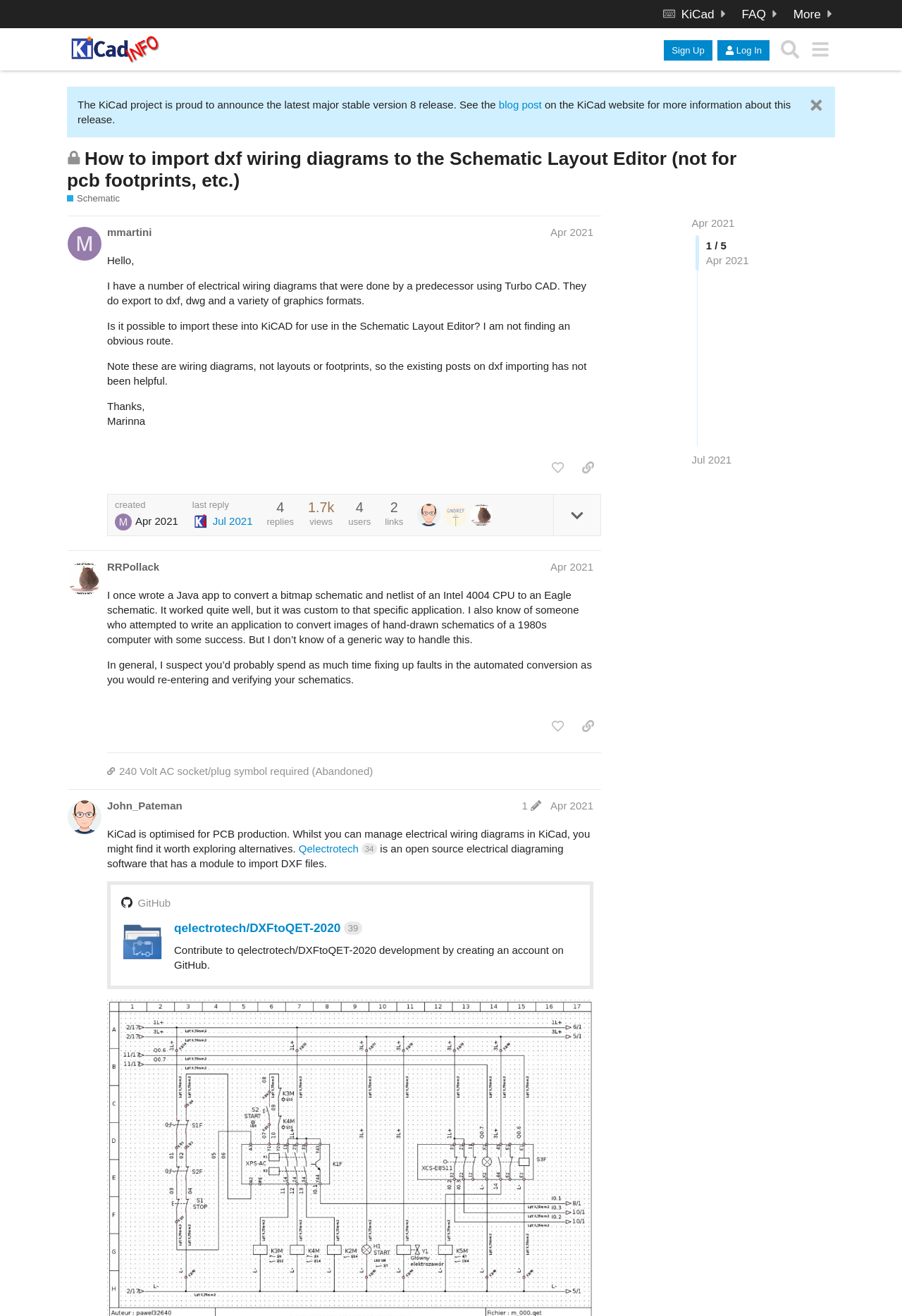Please determine the bounding box coordinates for the element with the description: "blog post".

[0.553, 0.075, 0.604, 0.084]